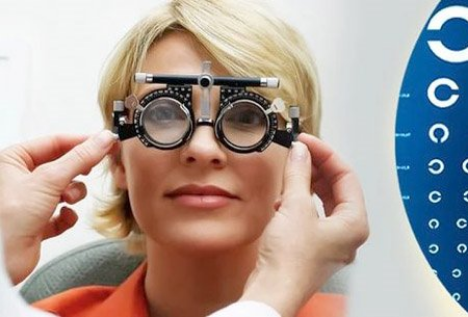What is the purpose of the visual aid chart in the background?
From the details in the image, answer the question comprehensively.

The visual aid chart featuring circles and letters in the background is used to aid in the eye examination process, indicating that the environment is a professional eye care clinic.